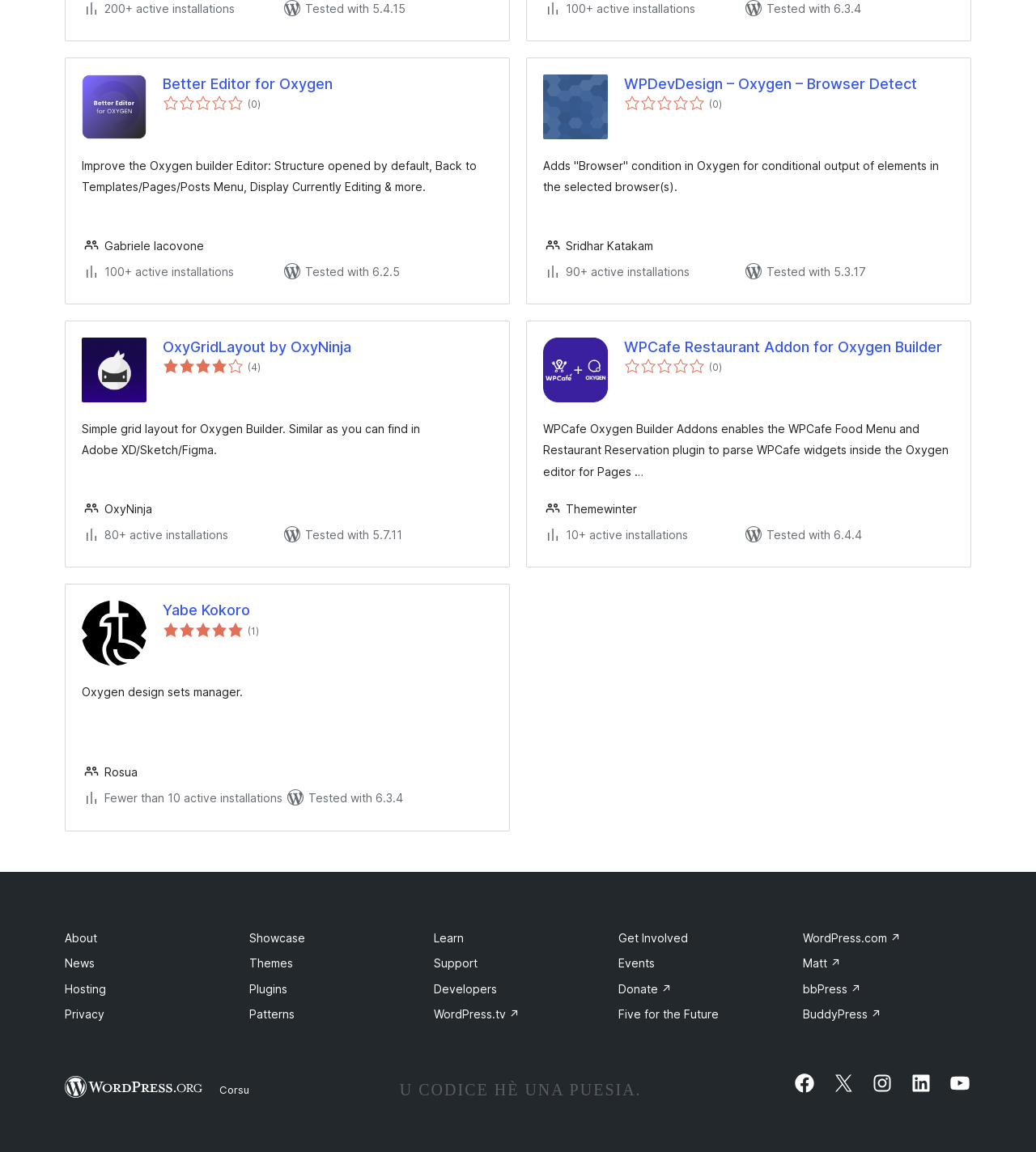What is the purpose of WPCafe Restaurant Addon for Oxygen Builder?
Give a detailed and exhaustive answer to the question.

I found the purpose by reading the 'StaticText' element with the text 'WPCafe Oxygen Builder Addons enables the WPCafe Food Menu and Restaurant Reservation plugin to parse WPCafe widgets inside the Oxygen editor for Pages …' which is a child of the 'HeaderAsNonLandmark' element with the heading 'WPCafe Restaurant Addon for Oxygen Builder'.